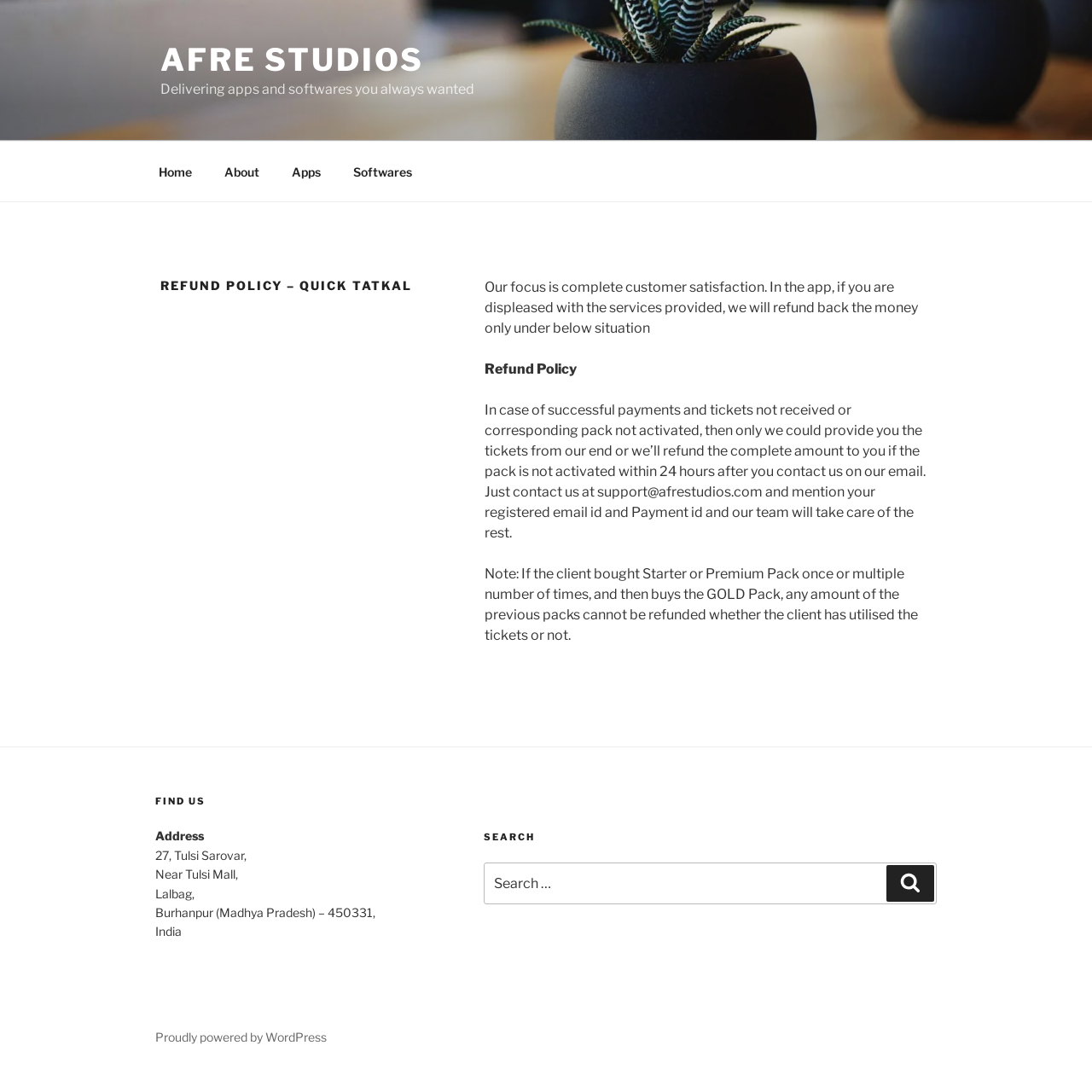How to contact the company for refund?
Please analyze the image and answer the question with as much detail as possible.

The company provides an email address, support@afrestudios.com, where customers can contact them for refund-related issues. This email address is mentioned in the refund policy section of the webpage.